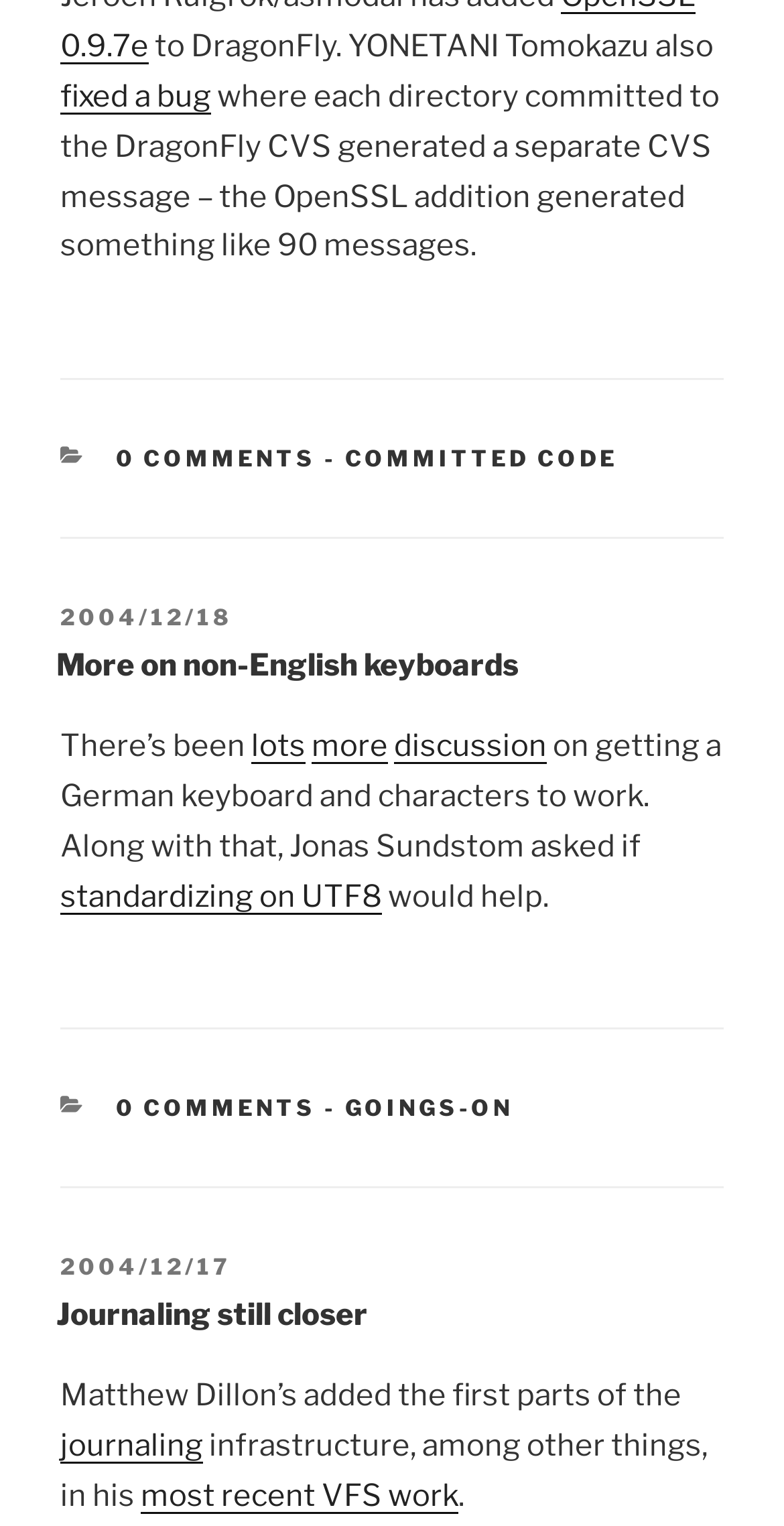Please determine the bounding box coordinates of the element's region to click in order to carry out the following instruction: "read more on non-English keyboards". The coordinates should be four float numbers between 0 and 1, i.e., [left, top, right, bottom].

[0.072, 0.424, 0.662, 0.448]